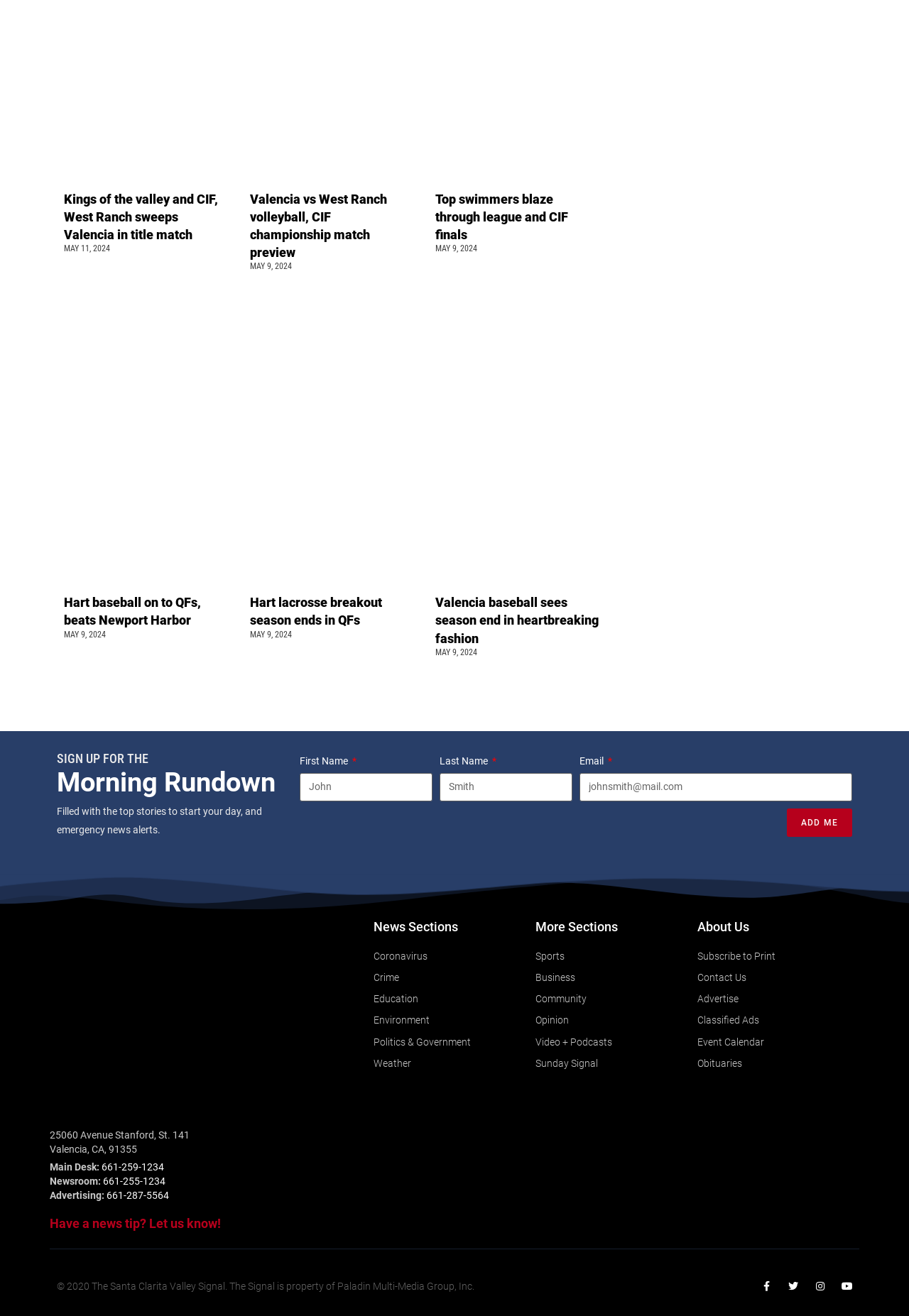What is the address of the news organization?
Observe the image and answer the question with a one-word or short phrase response.

25060 Avenue Stanford, St. 141, Valencia, CA, 91355